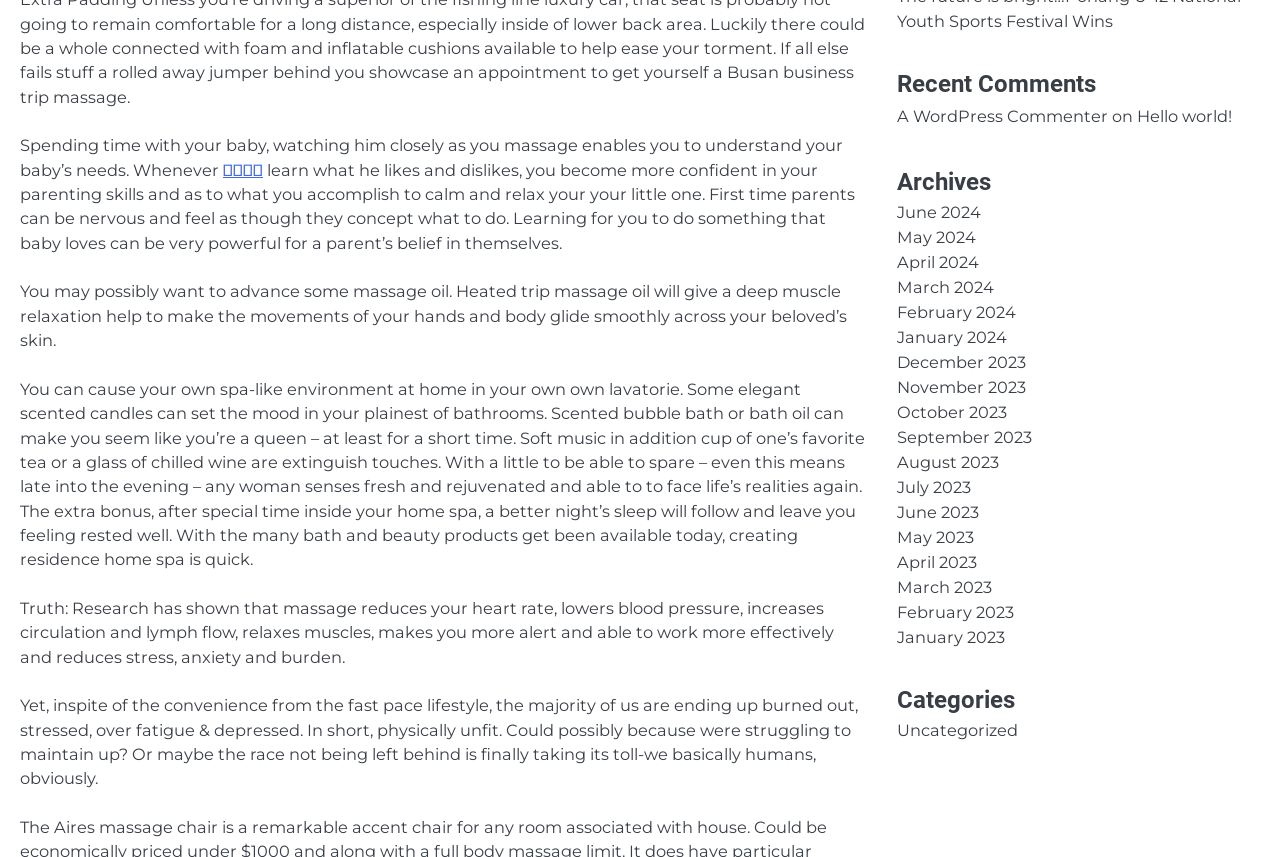Predict the bounding box coordinates for the UI element described as: "먹튀검증". The coordinates should be four float numbers between 0 and 1, presented as [left, top, right, bottom].

[0.174, 0.186, 0.205, 0.21]